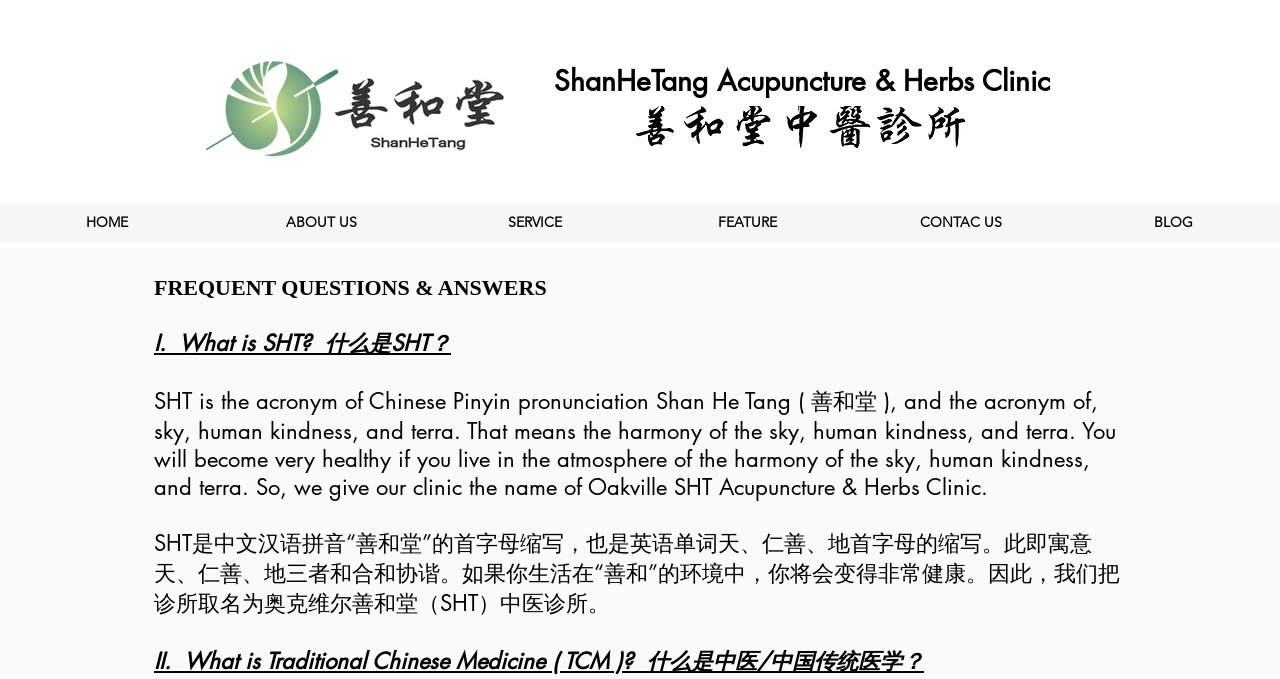Give a one-word or short phrase answer to this question: 
How many navigation links are there?

6